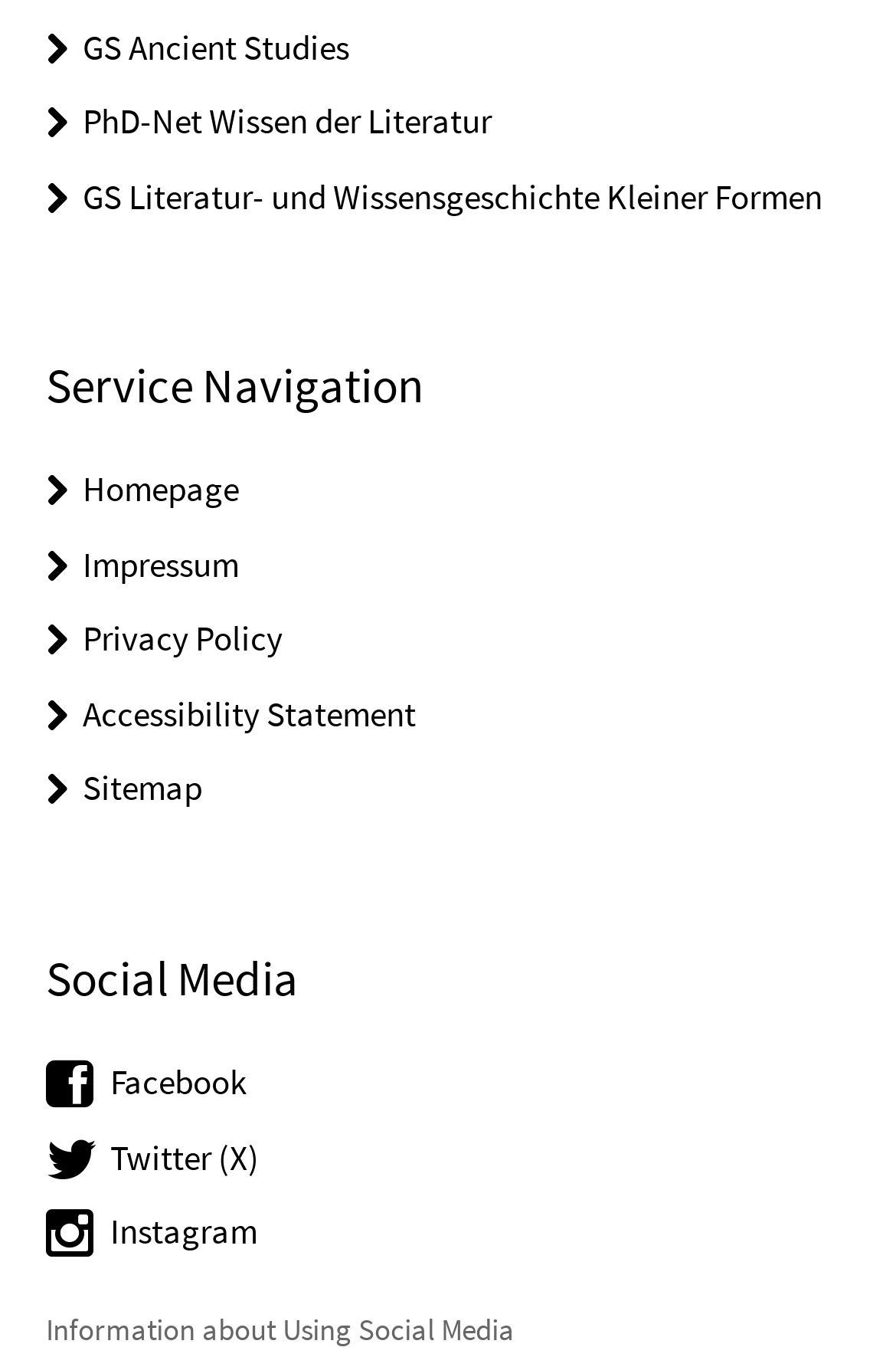Determine the bounding box coordinates of the region that needs to be clicked to achieve the task: "View PhD-Net Wissen der Literatur".

[0.092, 0.073, 0.549, 0.105]